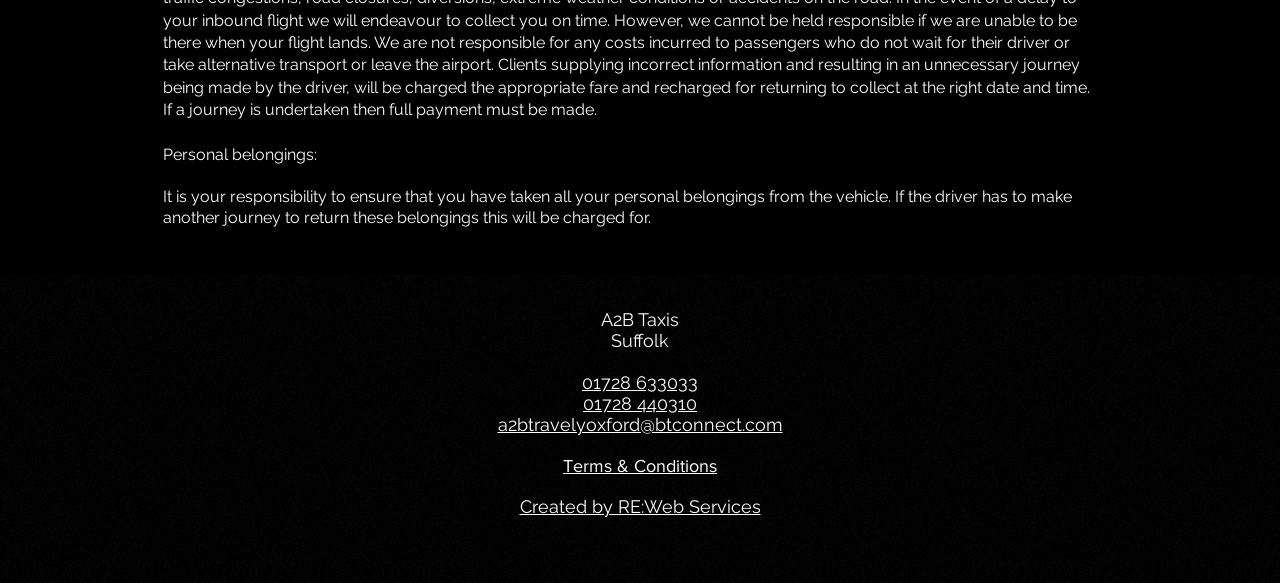Identify the bounding box for the given UI element using the description provided. Coordinates should be in the format (top-left x, top-left y, bottom-right x, bottom-right y) and must be between 0 and 1. Here is the description: a2btravelyoxford@btconnect.com

[0.389, 0.712, 0.611, 0.746]